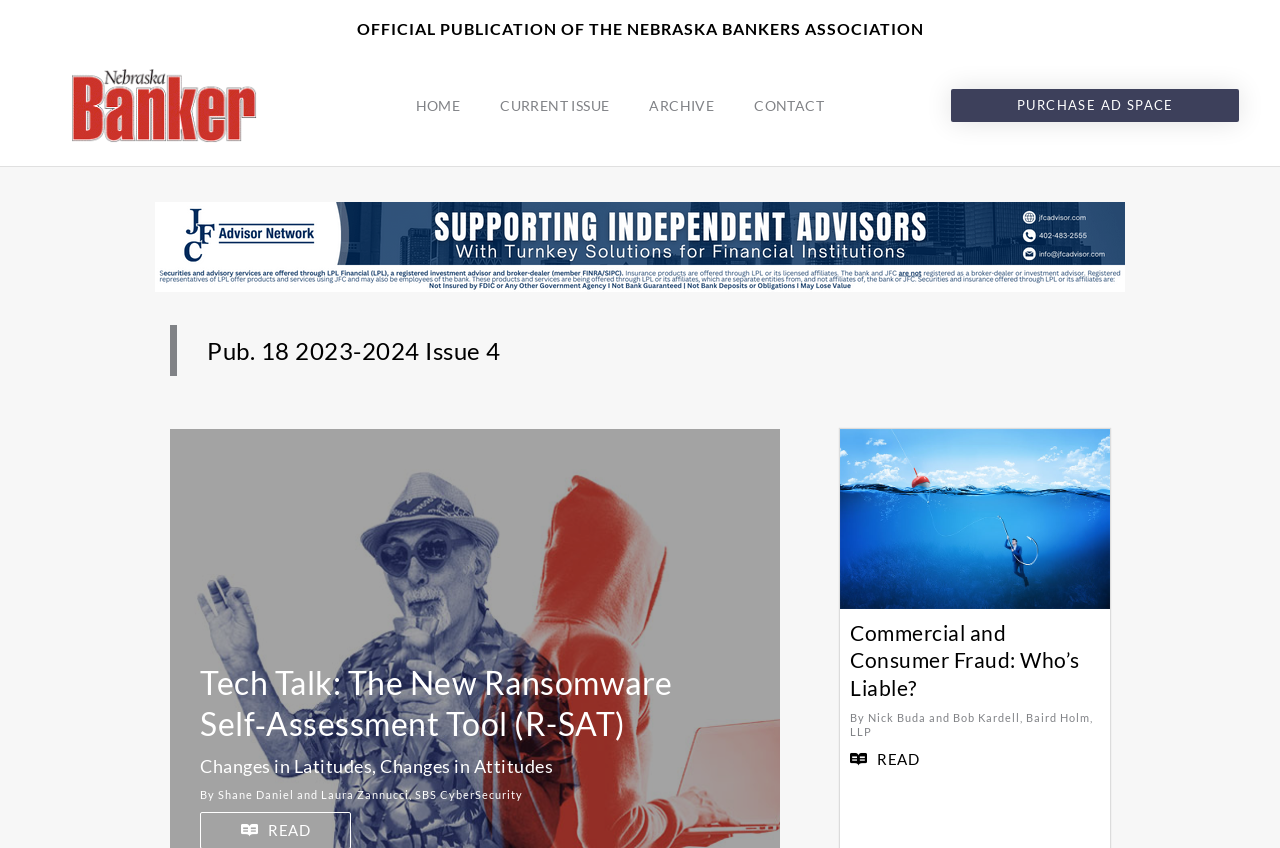Please provide the bounding box coordinates for the UI element as described: "Current Issue". The coordinates must be four floats between 0 and 1, represented as [left, top, right, bottom].

[0.375, 0.077, 0.492, 0.172]